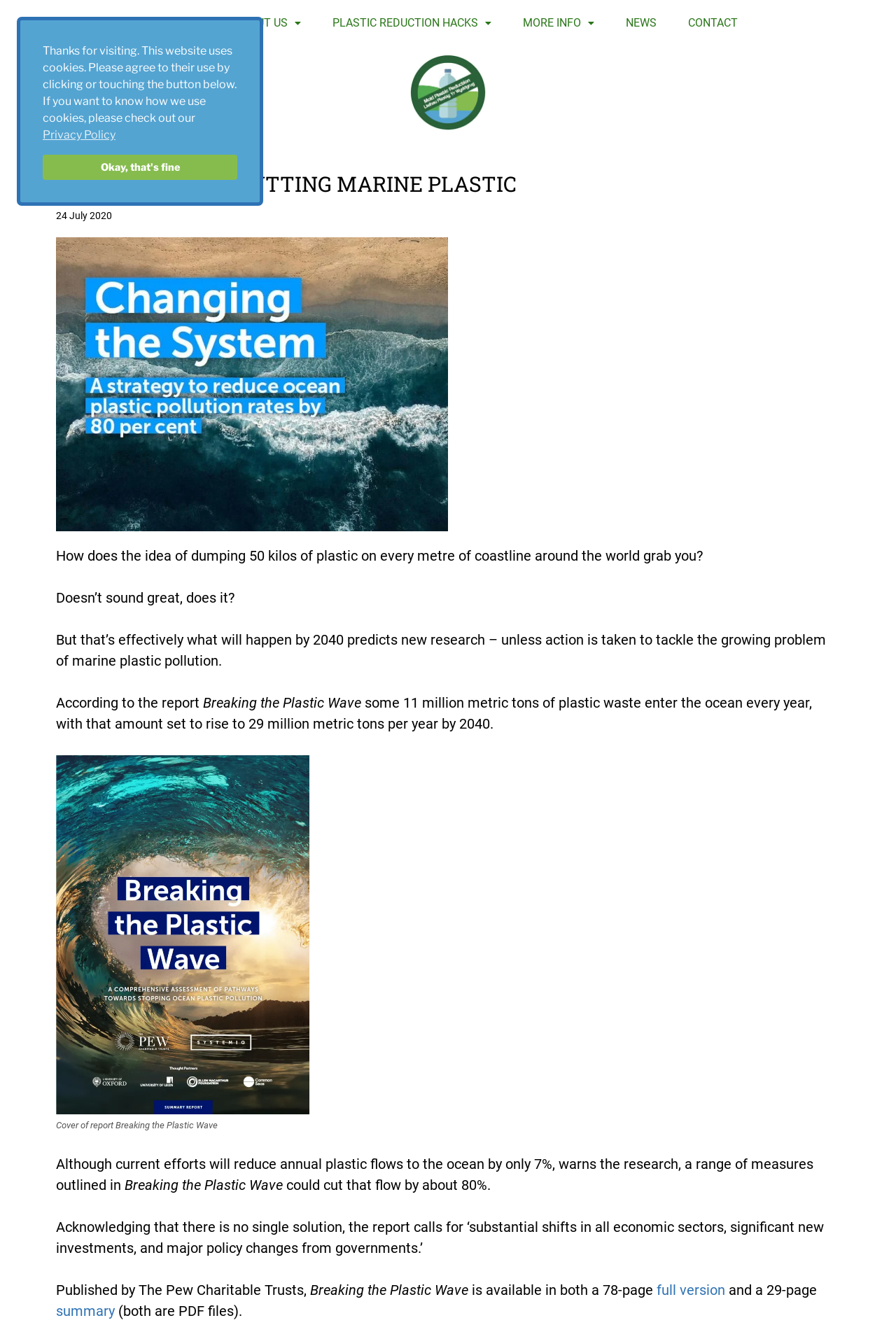Kindly determine the bounding box coordinates of the area that needs to be clicked to fulfill this instruction: "View the NEWS section".

[0.686, 0.005, 0.744, 0.03]